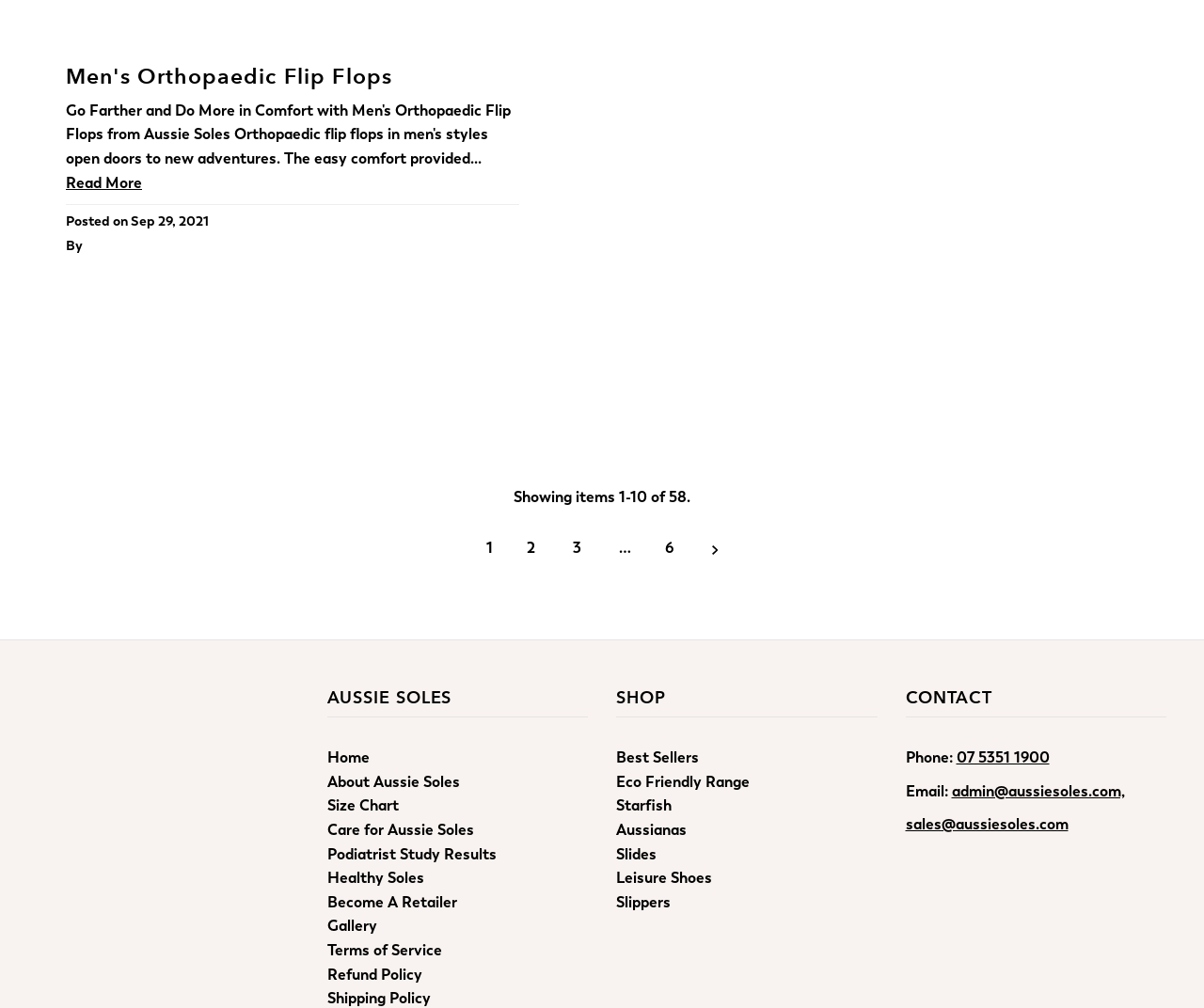Based on the element description: "Leisure Shoes", identify the bounding box coordinates for this UI element. The coordinates must be four float numbers between 0 and 1, listed as [left, top, right, bottom].

[0.512, 0.862, 0.591, 0.88]